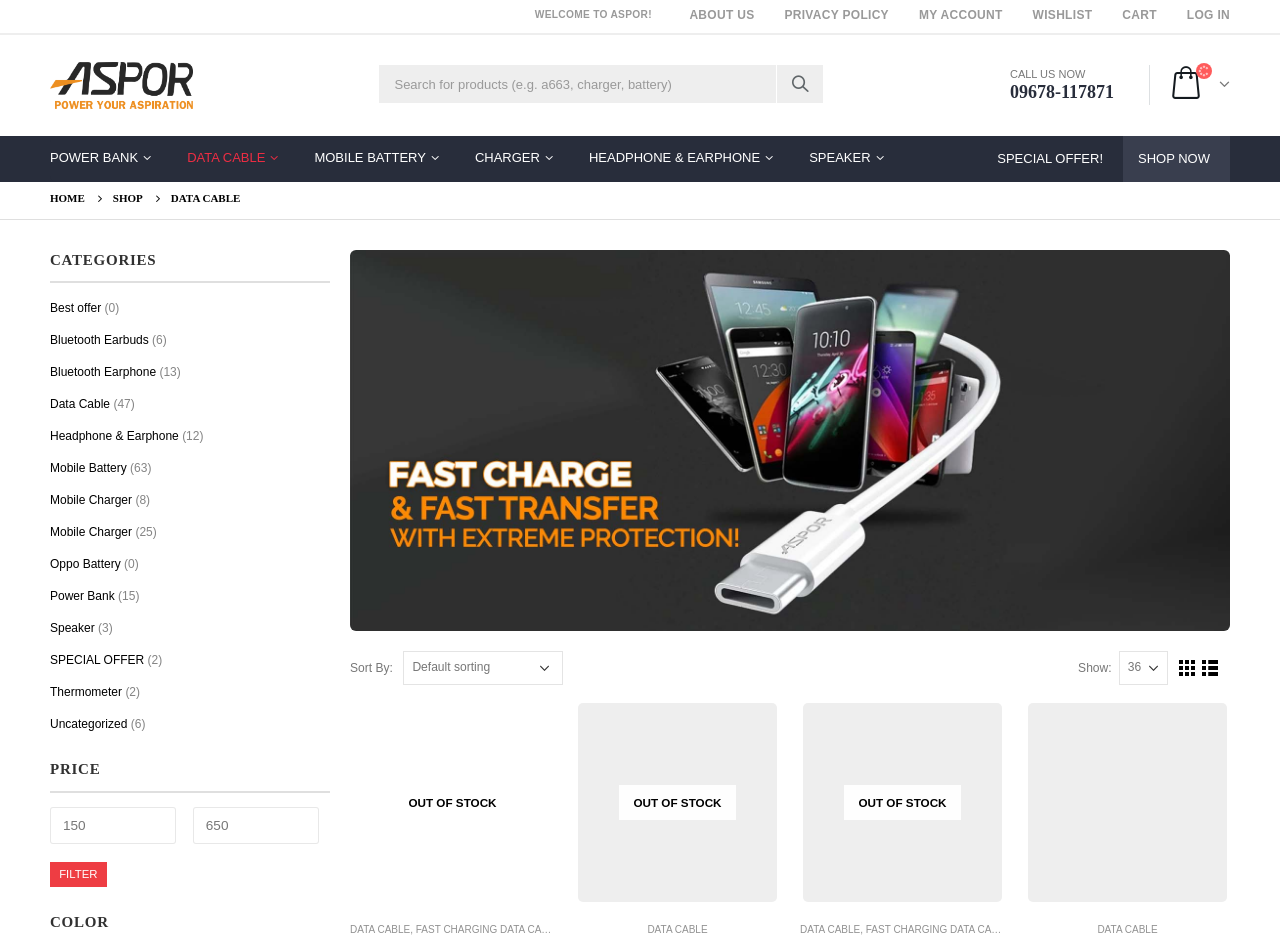Show the bounding box coordinates of the region that should be clicked to follow the instruction: "View data cables."

[0.133, 0.204, 0.188, 0.217]